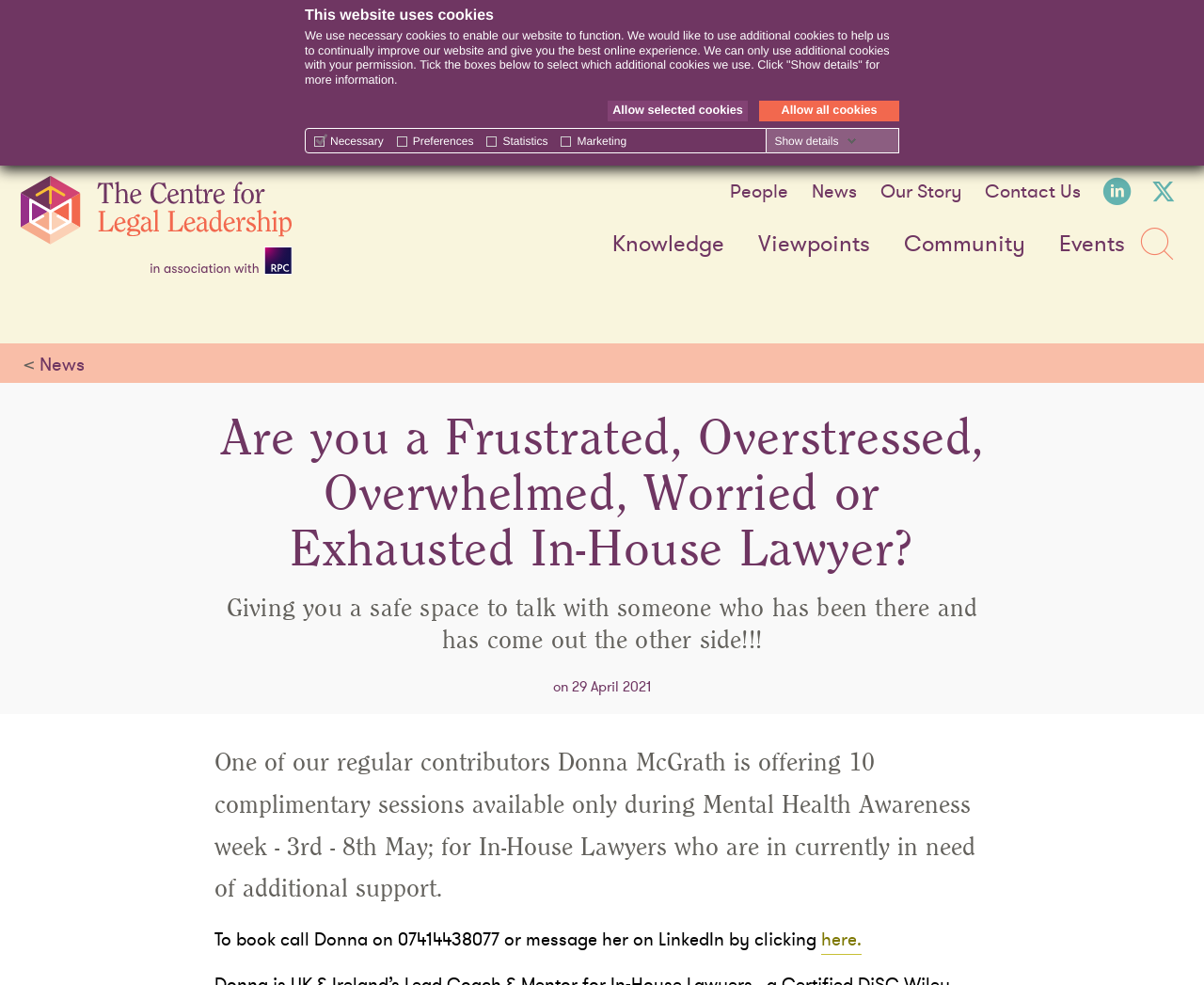What is the profession of the person offering complimentary sessions?
Can you offer a detailed and complete answer to this question?

I inferred the answer by reading the heading 'Are you a Frustrated, Overstressed, Overwhelmed, Worried or Exhausted In-House Lawyer?' and the text 'One of our regular contributors Donna McGrath is offering 10 complimentary sessions available only during Mental Health Awareness week - 3rd - 8th May; for In-House Lawyers who are in currently in need of additional support.' which suggests that Donna McGrath is a lawyer.